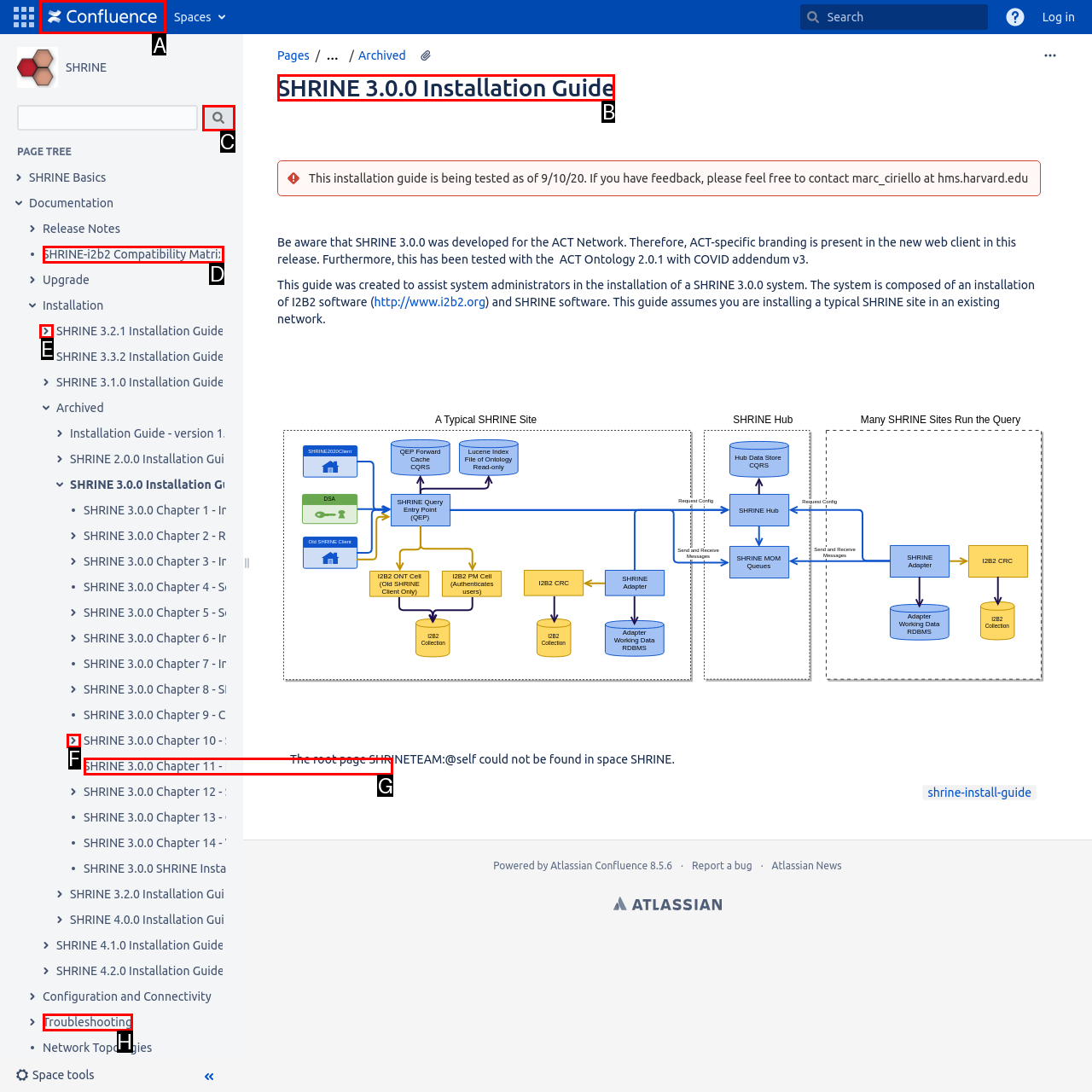Which lettered option should I select to achieve the task: Go to home page according to the highlighted elements in the screenshot?

A